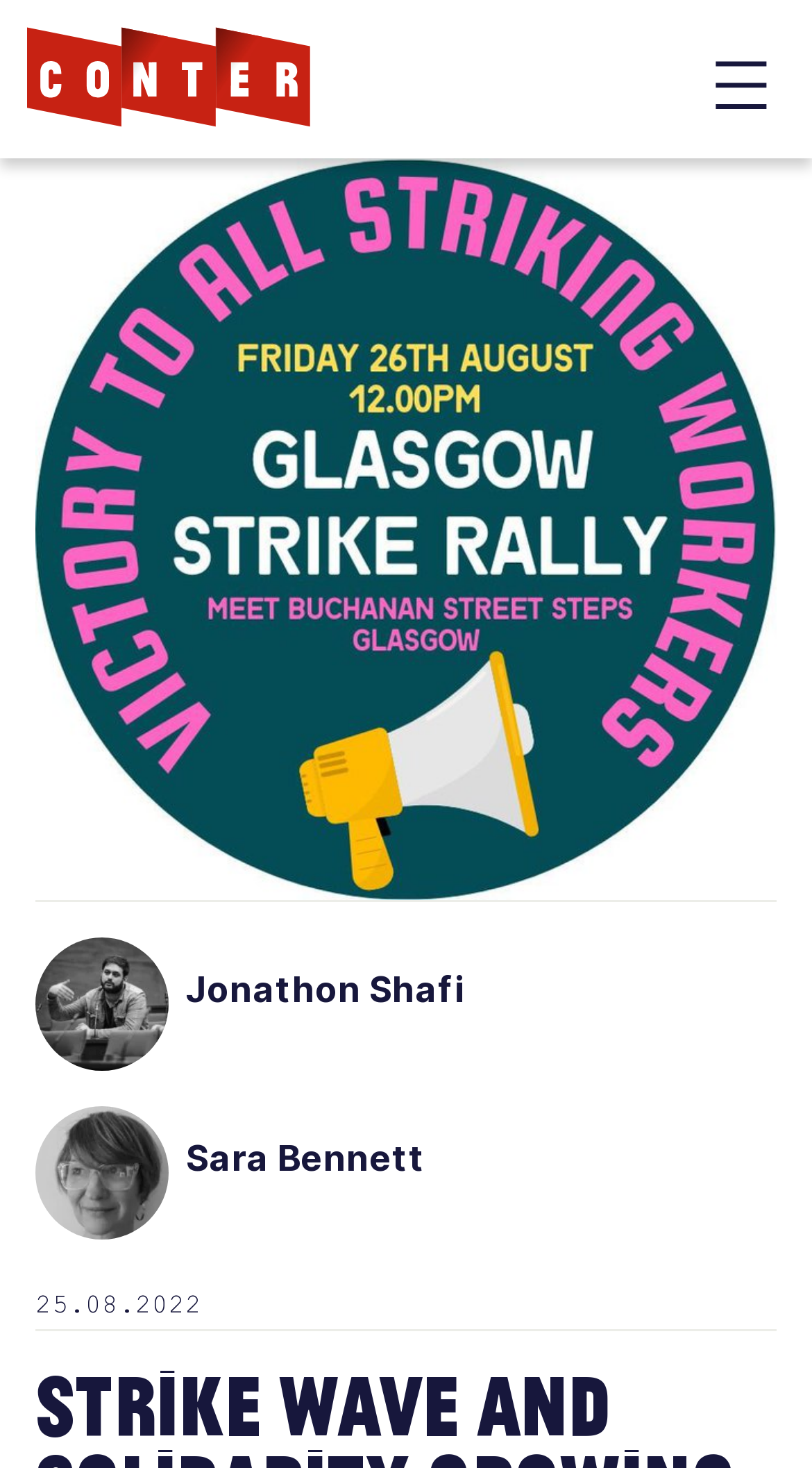Based on the image, give a detailed response to the question: What is the date of the article?

I found a time element with the text '25.08.2022', which seems to be the date of the article.